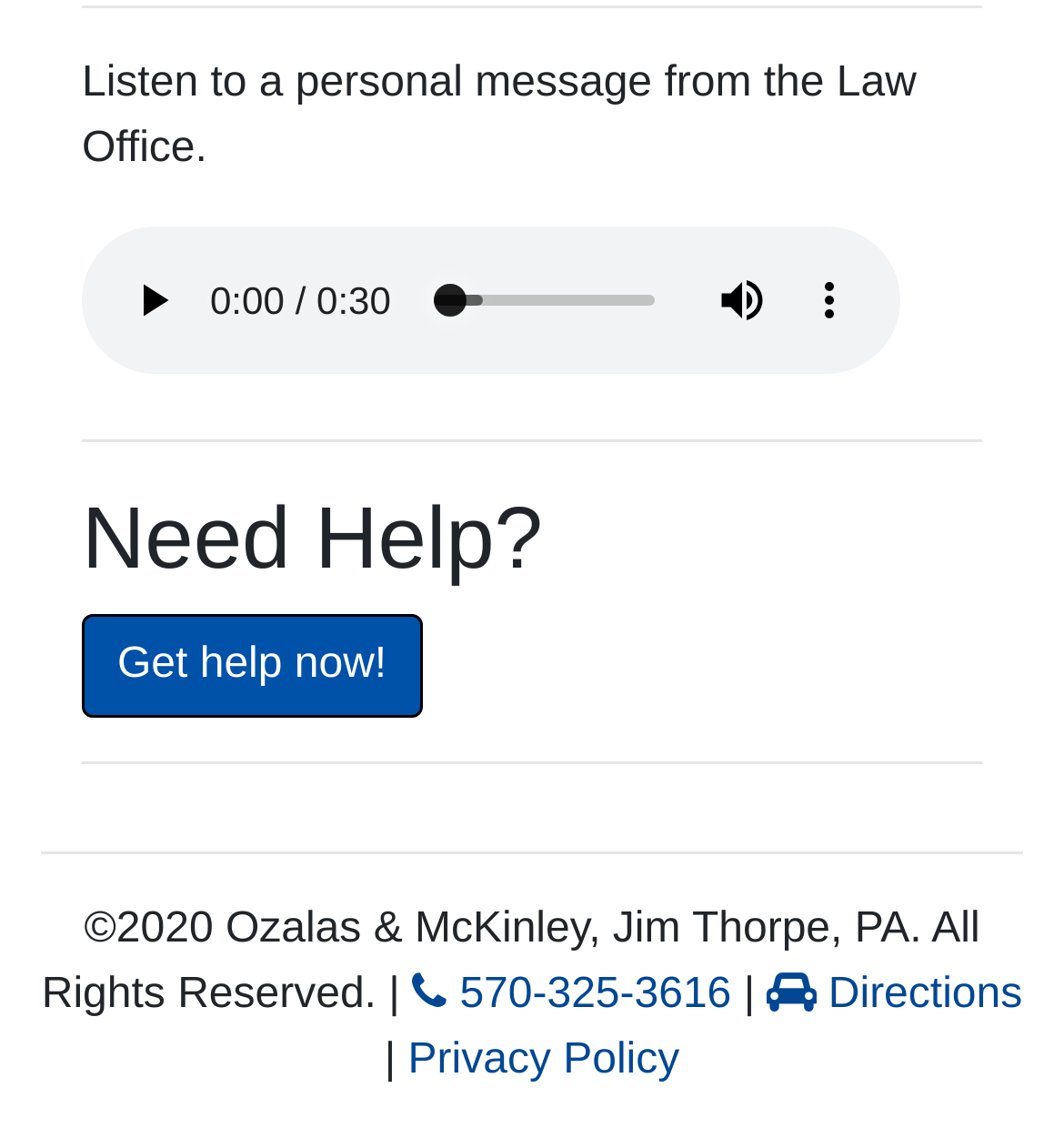Carefully examine the image and provide an in-depth answer to the question: How can you get help?

The webpage has a button 'Get help now!' which suggests that visitors can get help by clicking on this button.